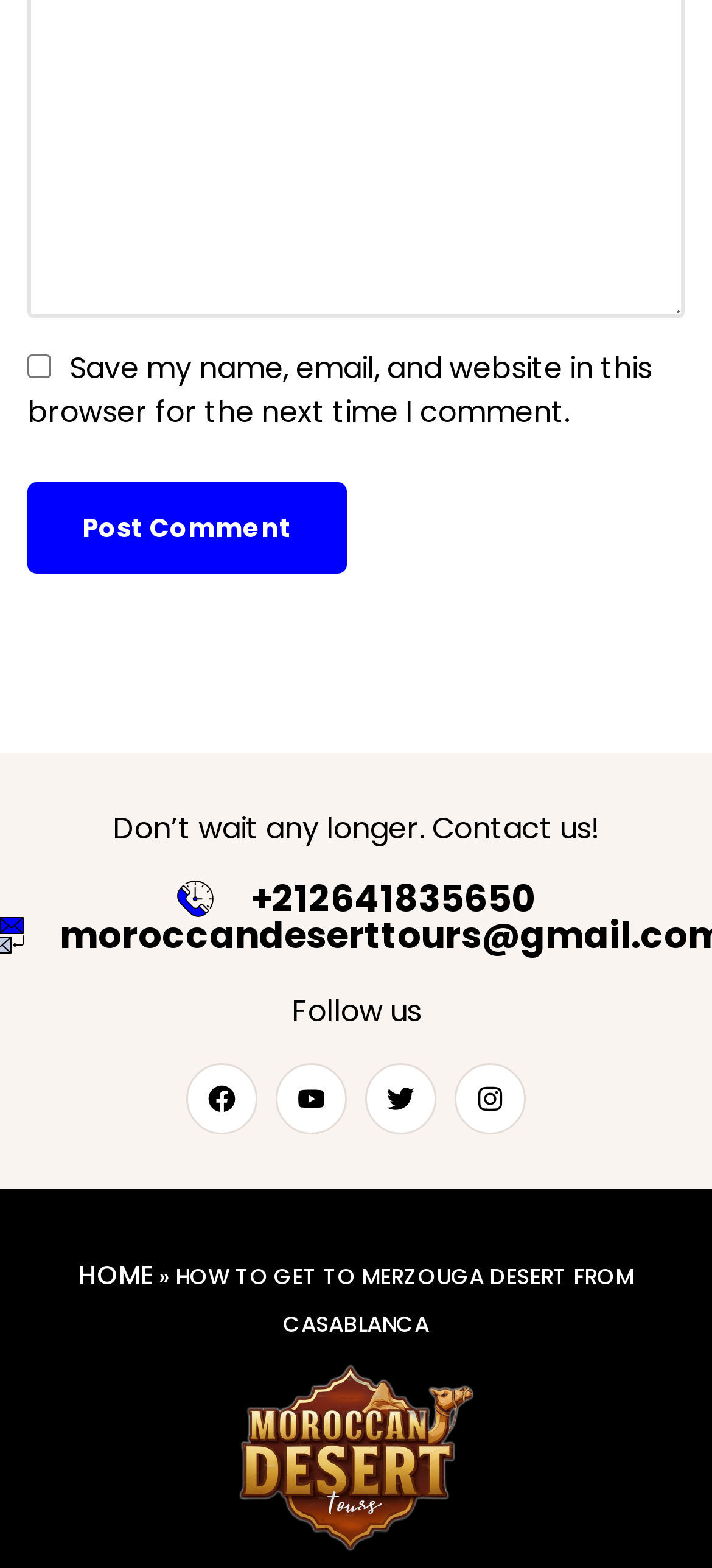Specify the bounding box coordinates of the element's region that should be clicked to achieve the following instruction: "Click the Post Comment button". The bounding box coordinates consist of four float numbers between 0 and 1, in the format [left, top, right, bottom].

[0.038, 0.308, 0.487, 0.366]